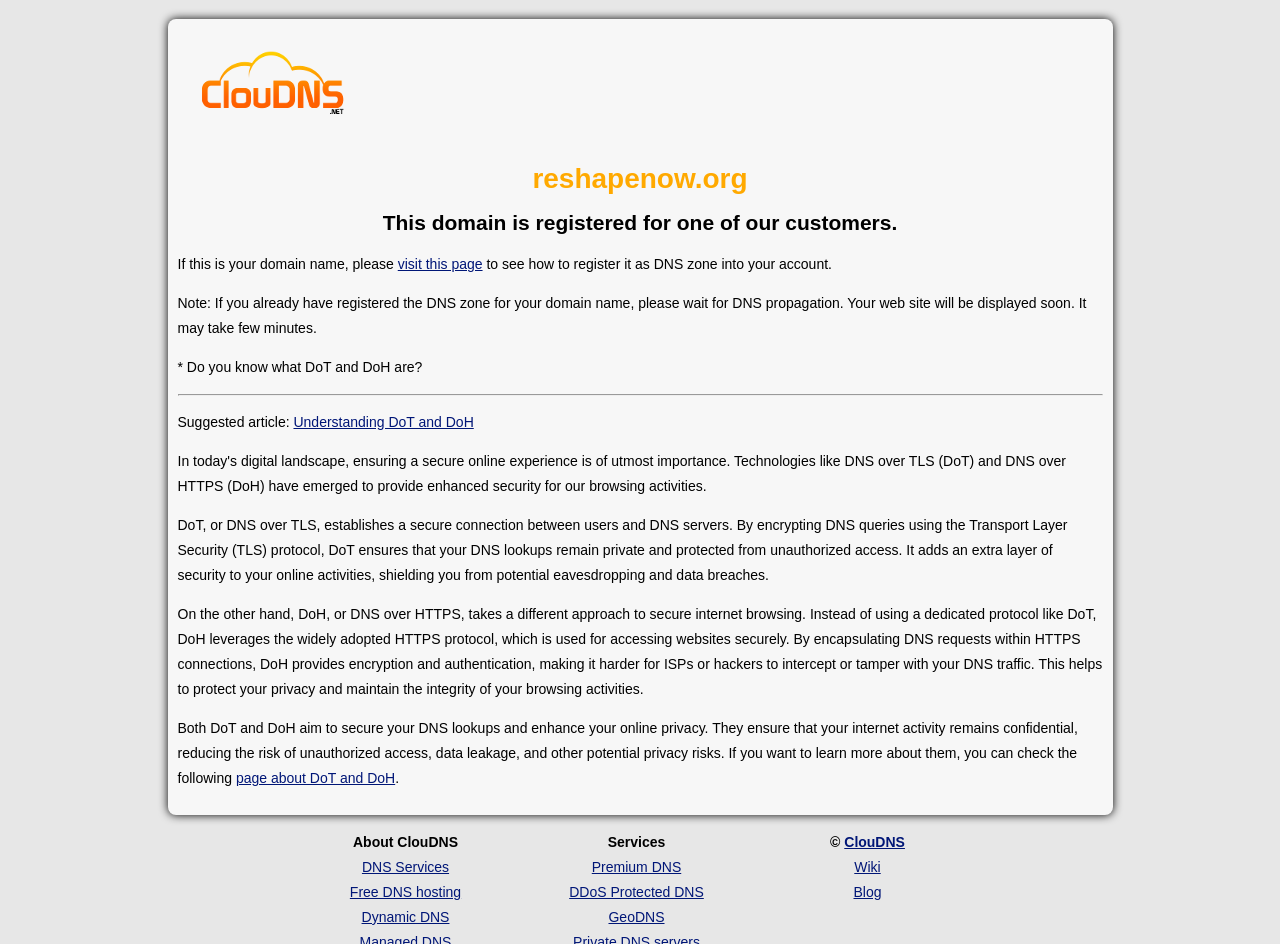Could you provide the bounding box coordinates for the portion of the screen to click to complete this instruction: "learn more about DoT and DoH"?

[0.184, 0.816, 0.309, 0.833]